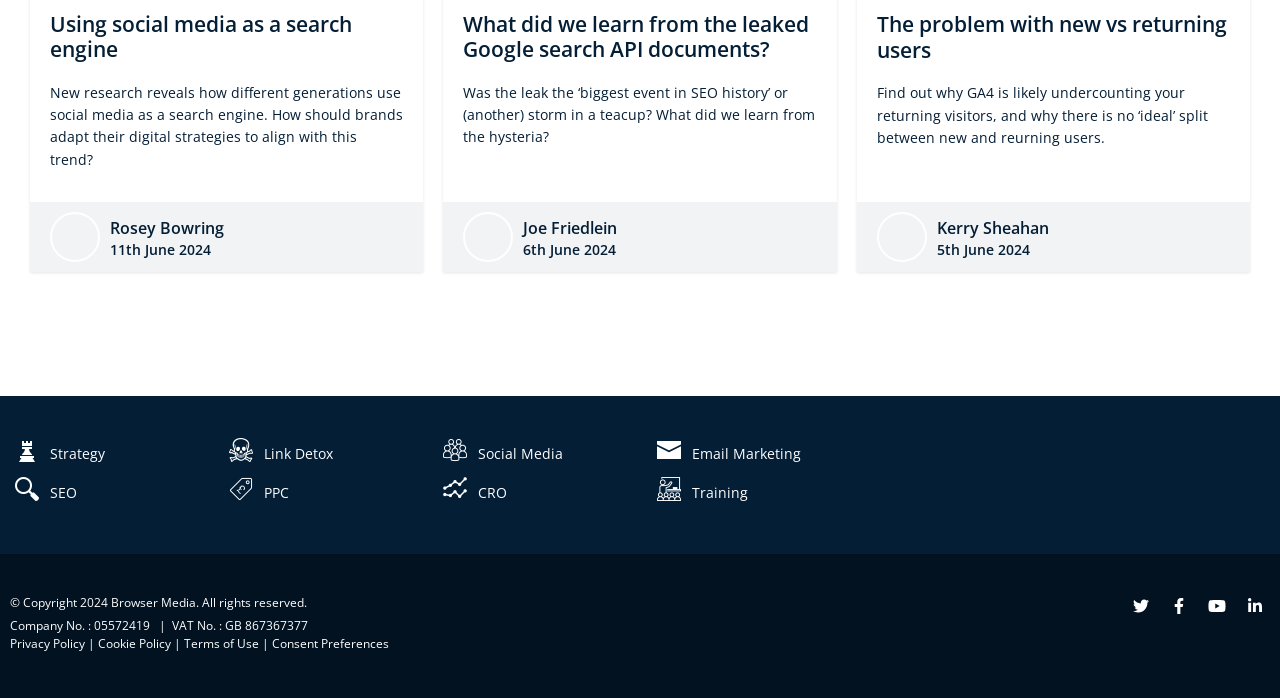Determine the coordinates of the bounding box for the clickable area needed to execute this instruction: "Learn about 'The problem with new vs returning users'".

[0.685, 0.015, 0.958, 0.091]